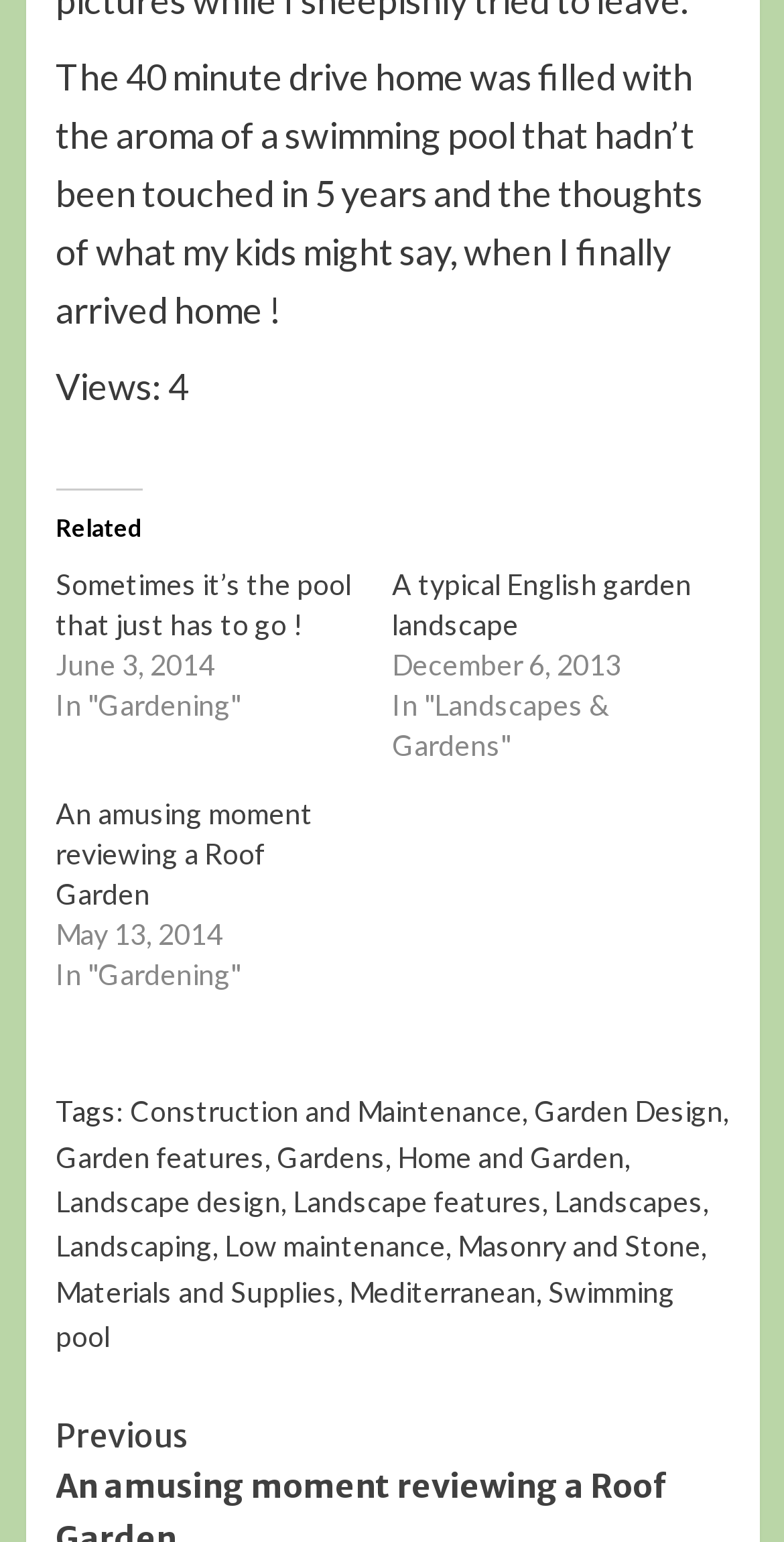Could you locate the bounding box coordinates for the section that should be clicked to accomplish this task: "Explore the topic 'Garden Design'".

[0.681, 0.71, 0.922, 0.732]